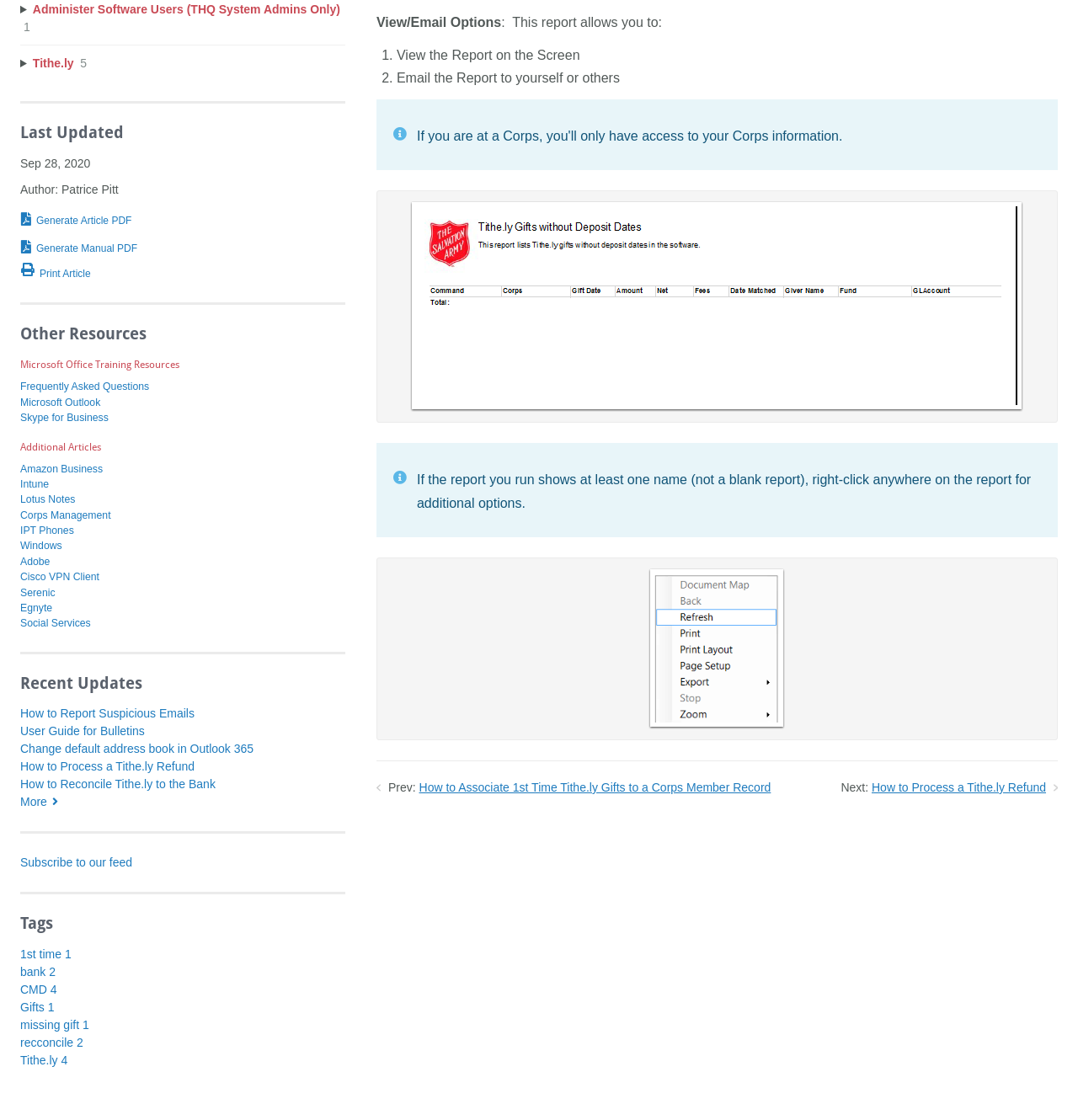Please identify the bounding box coordinates of the element's region that should be clicked to execute the following instruction: "Subscribe to the feed". The bounding box coordinates must be four float numbers between 0 and 1, i.e., [left, top, right, bottom].

[0.019, 0.764, 0.123, 0.776]